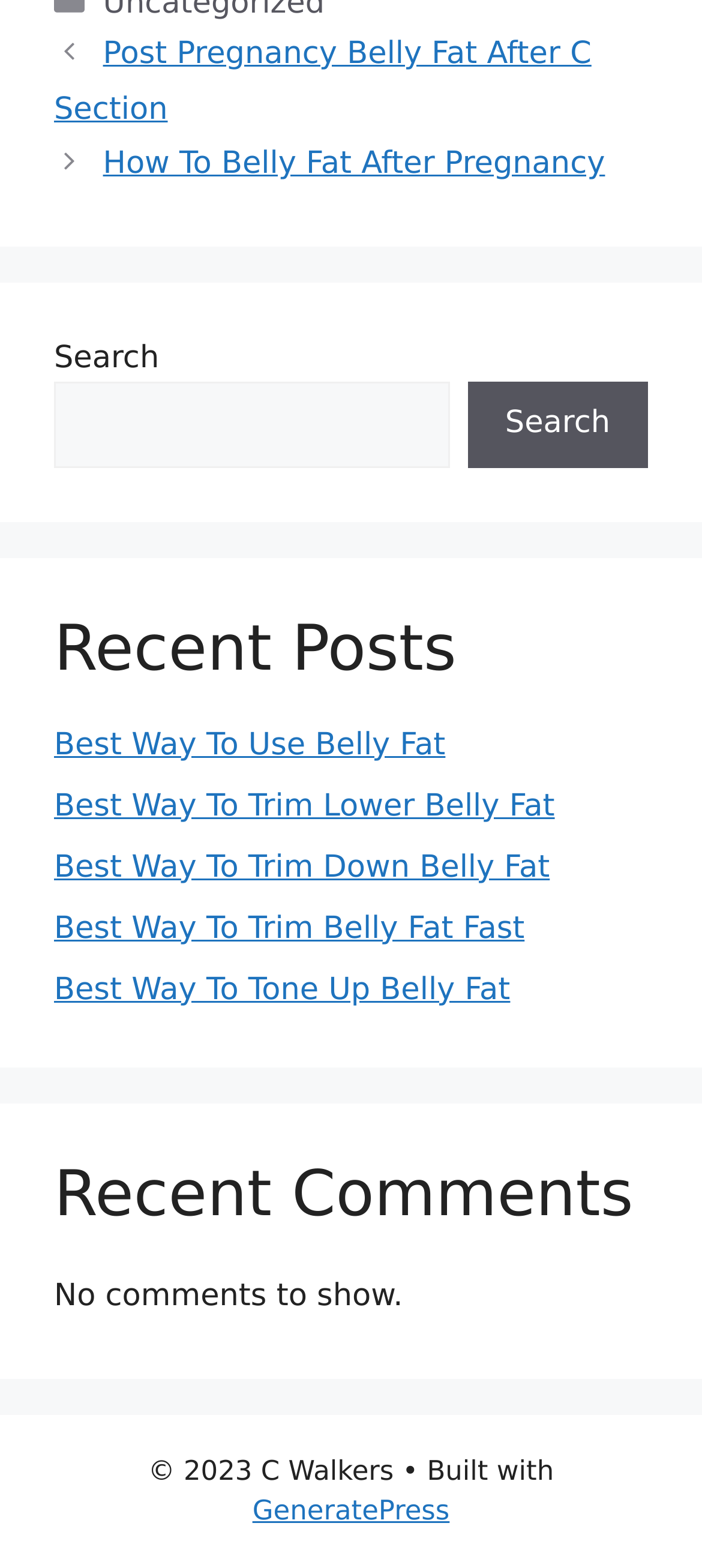What is the copyright year of the website?
Using the details shown in the screenshot, provide a comprehensive answer to the question.

The copyright year of the website is 2023, as indicated by the StaticText element '© 2023 C Walkers' at the bottom of the webpage.